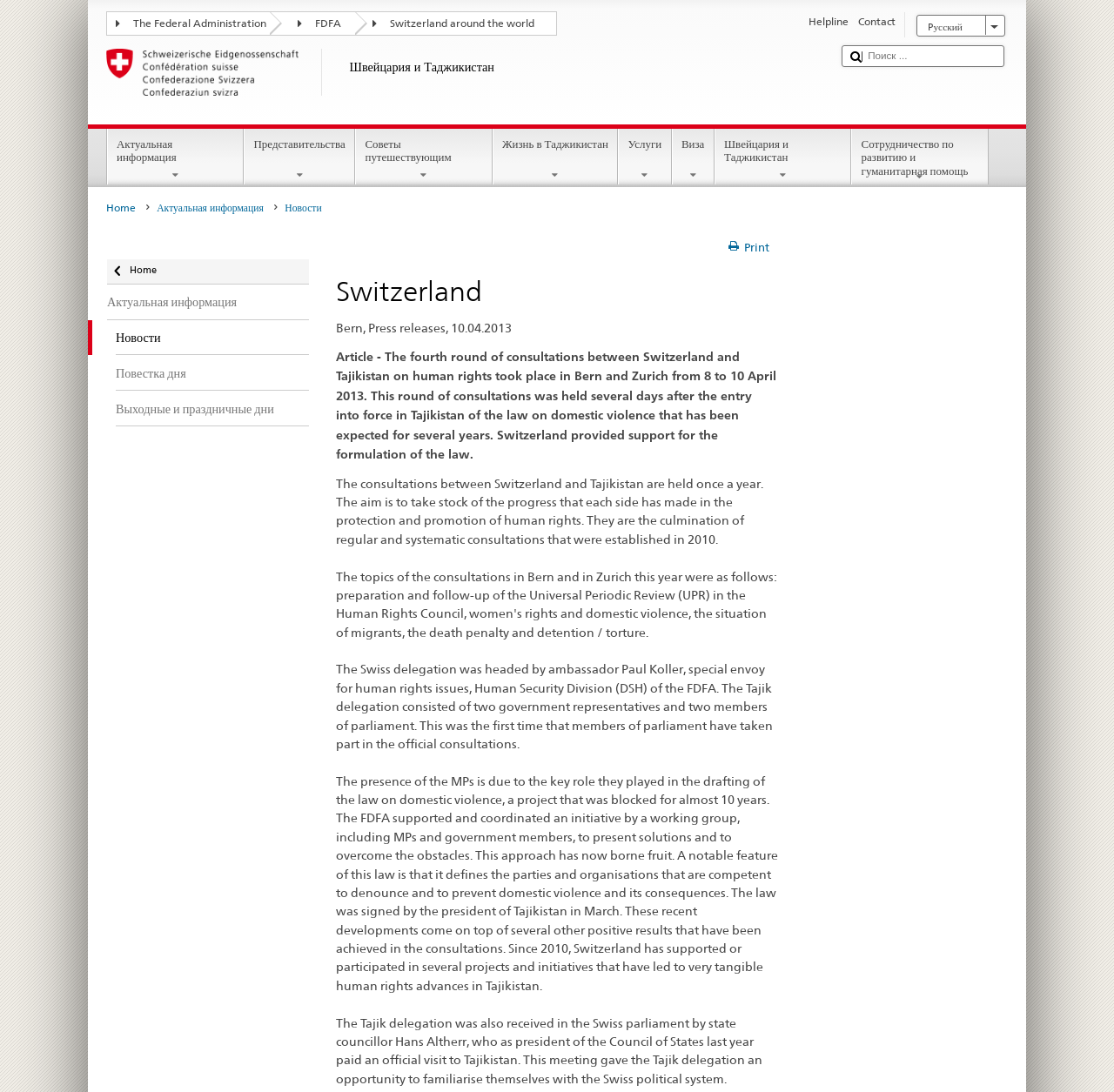Identify the bounding box coordinates of the section to be clicked to complete the task described by the following instruction: "Go to the Helpline page". The coordinates should be four float numbers between 0 and 1, formatted as [left, top, right, bottom].

[0.726, 0.013, 0.762, 0.027]